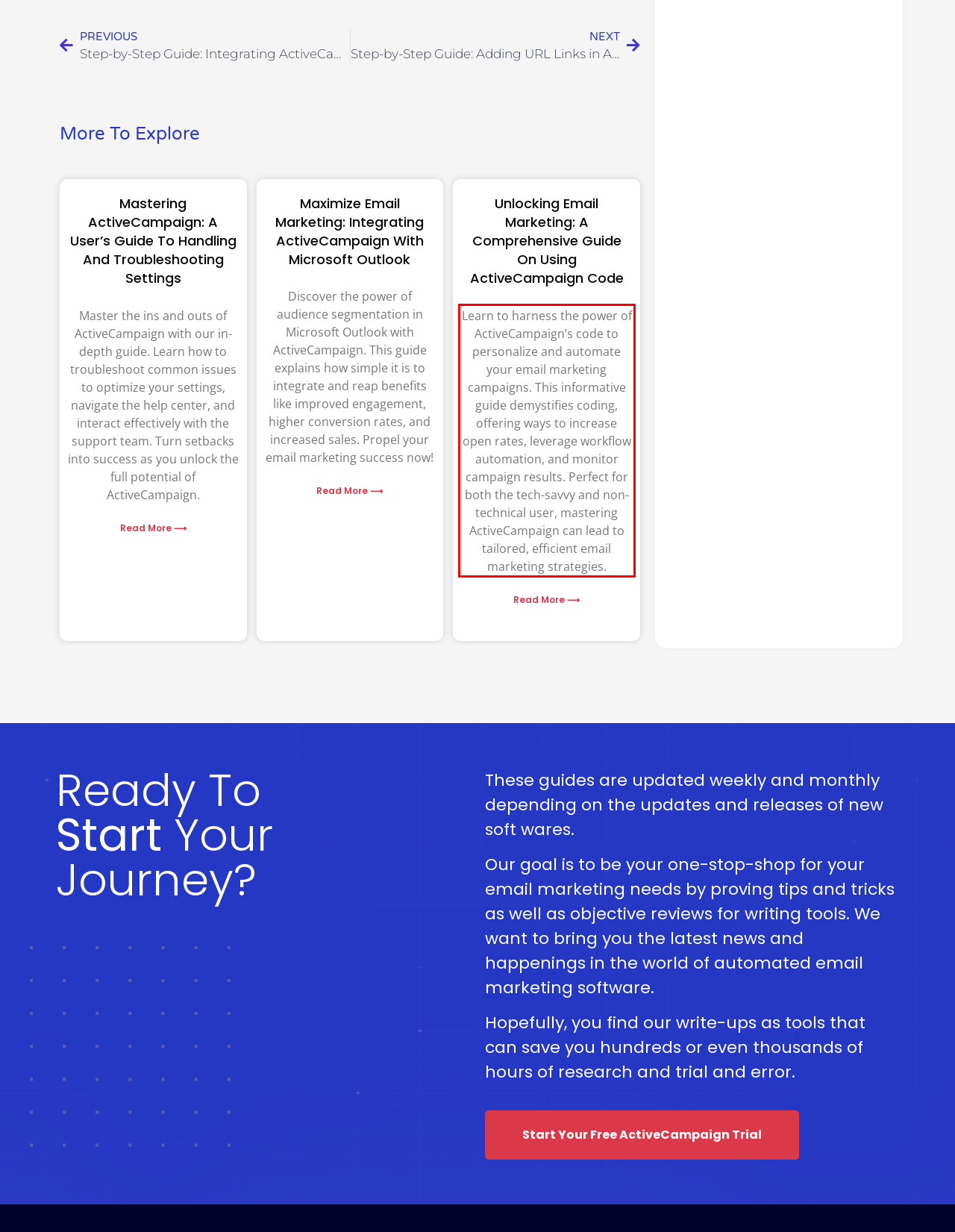Given a screenshot of a webpage, identify the red bounding box and perform OCR to recognize the text within that box.

Learn to harness the power of ActiveCampaign’s code to personalize and automate your email marketing campaigns. This informative guide demystifies coding, offering ways to increase open rates, leverage workflow automation, and monitor campaign results. Perfect for both the tech-savvy and non-technical user, mastering ActiveCampaign can lead to tailored, efficient email marketing strategies.